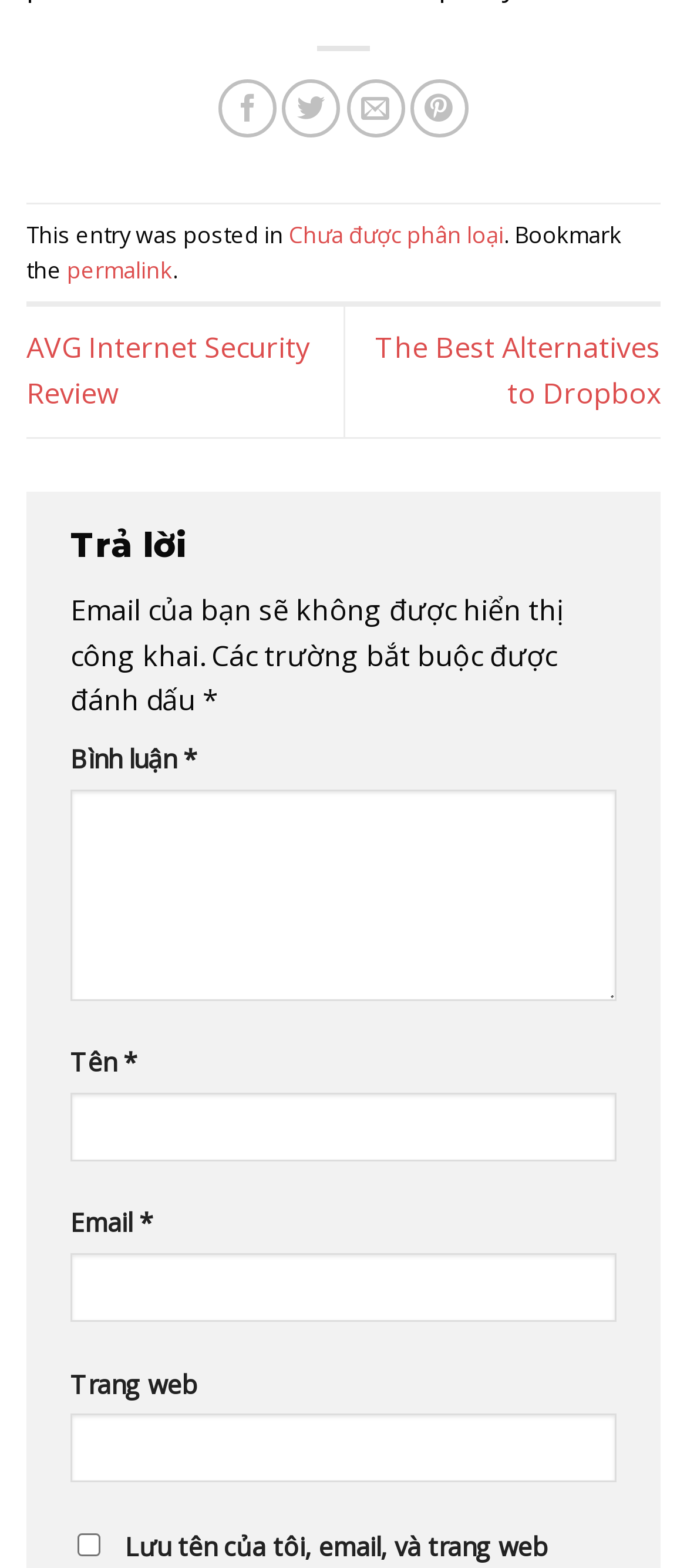Determine the bounding box coordinates of the clickable element necessary to fulfill the instruction: "Share on Facebook". Provide the coordinates as four float numbers within the 0 to 1 range, i.e., [left, top, right, bottom].

[0.319, 0.051, 0.403, 0.088]